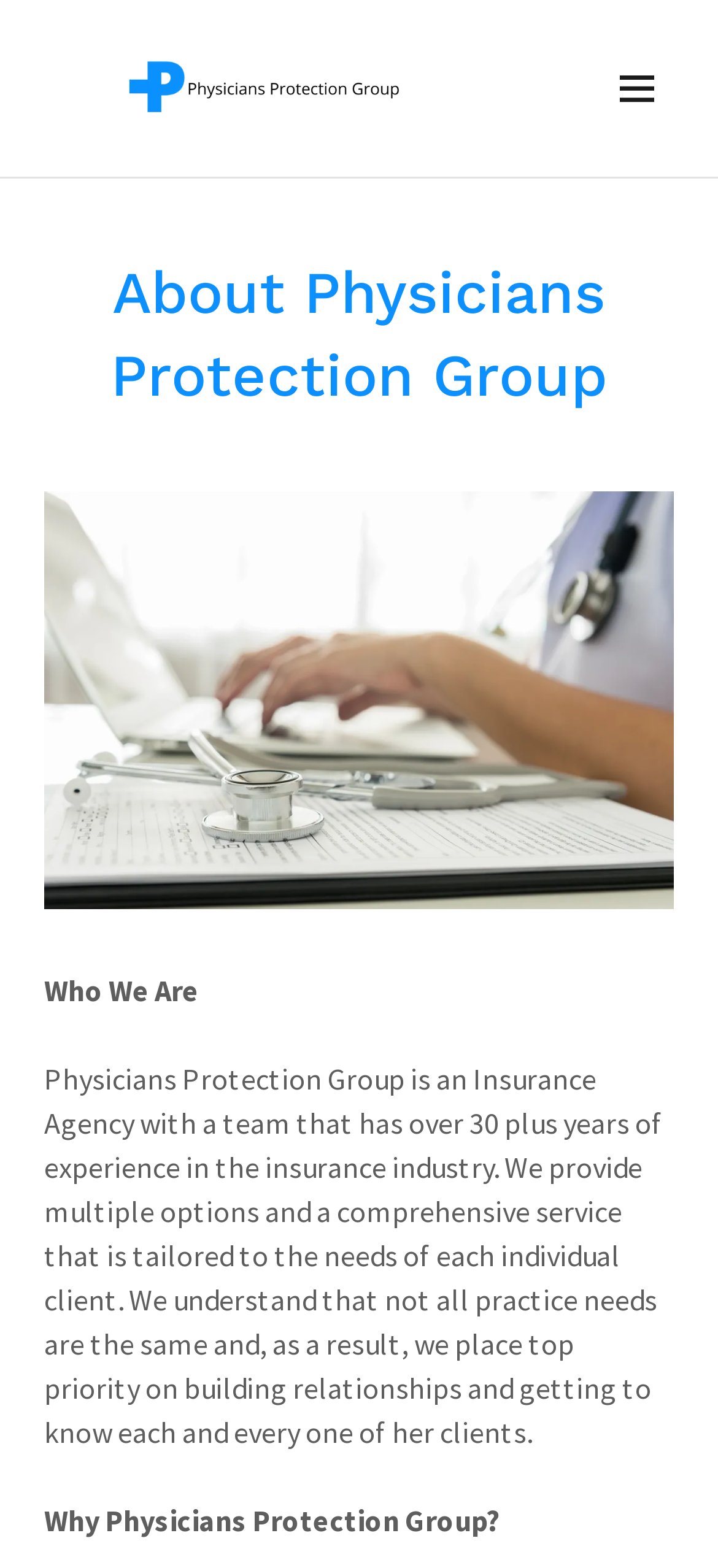Please determine the primary heading and provide its text.

About Physicians Protection Group